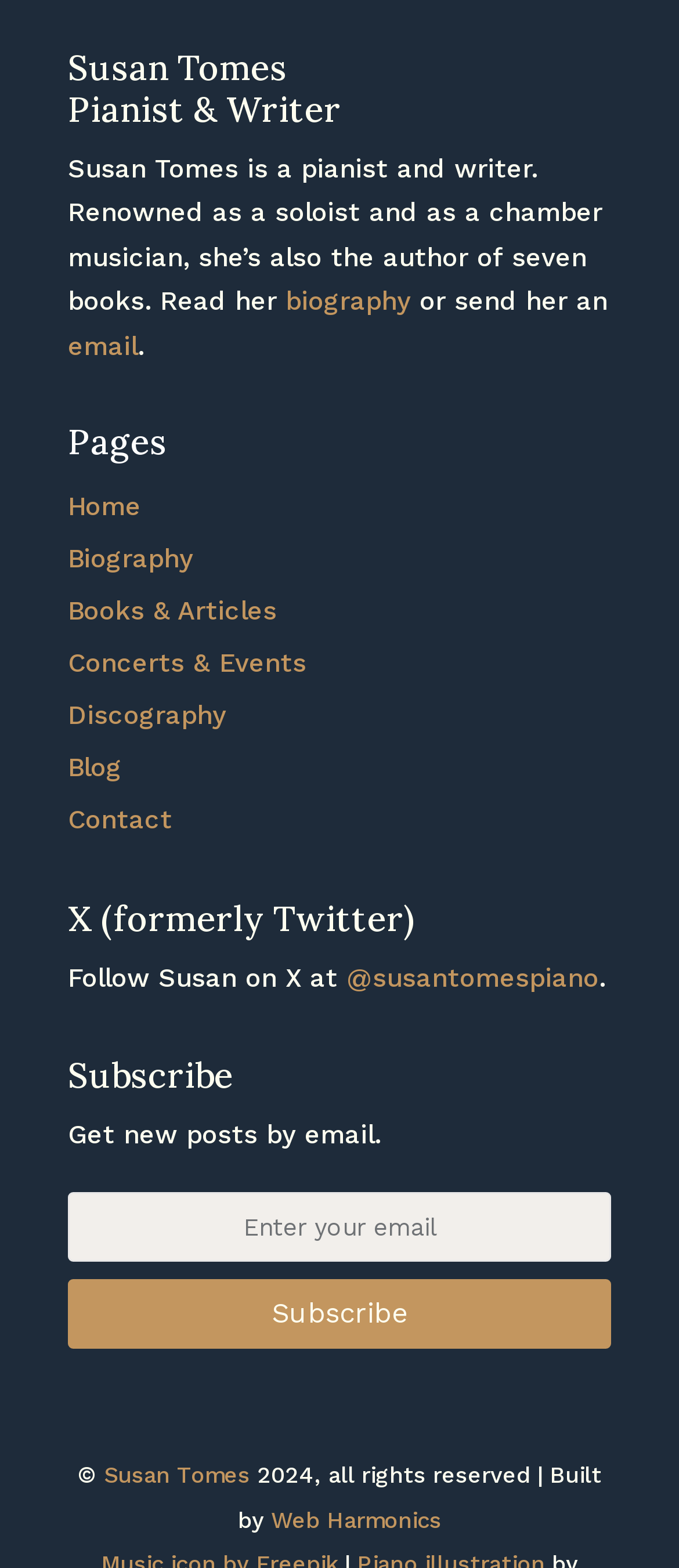Given the element description Concerts & Events, specify the bounding box coordinates of the corresponding UI element in the format (top-left x, top-left y, bottom-right x, bottom-right y). All values must be between 0 and 1.

[0.1, 0.413, 0.451, 0.433]